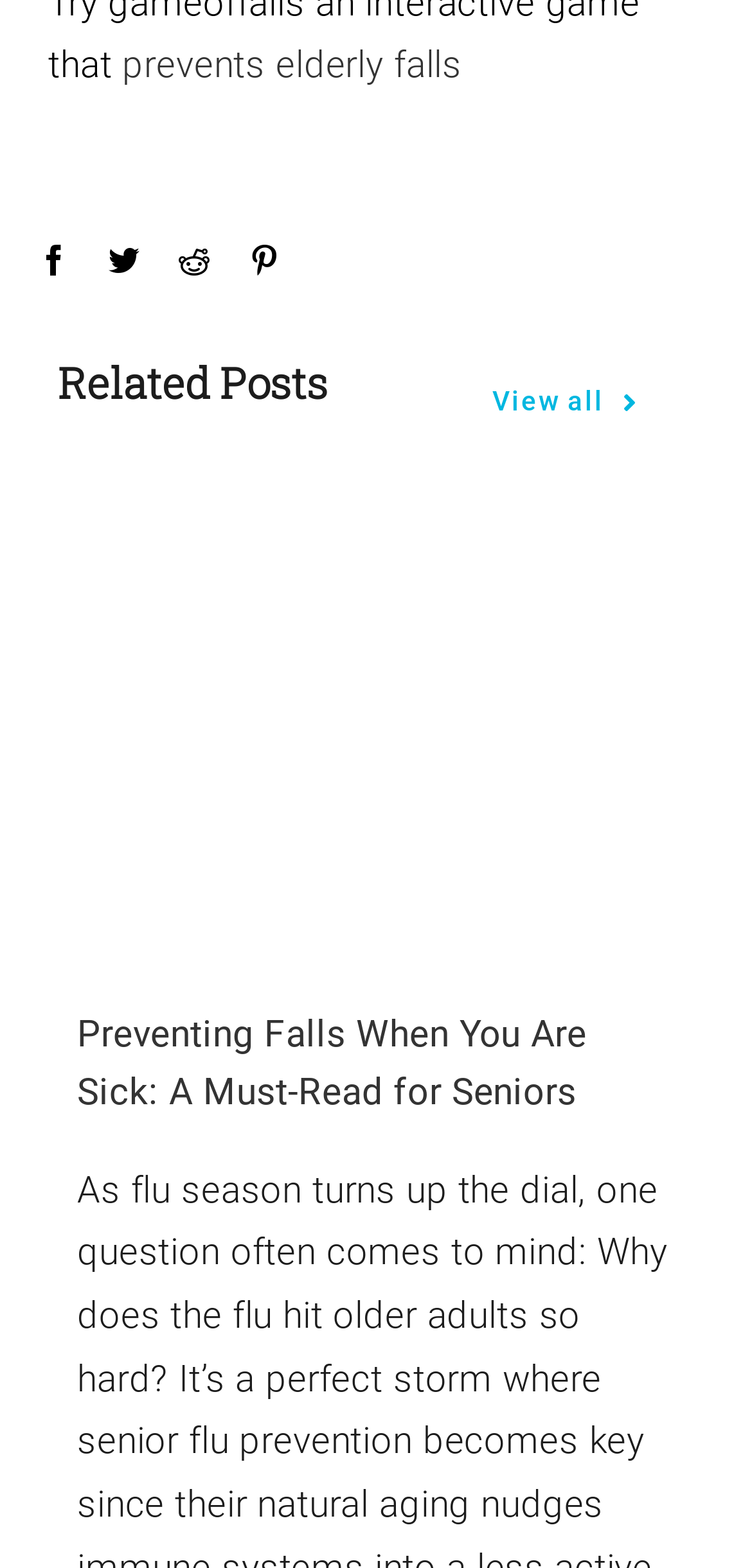How many images are present on the webpage?
Based on the screenshot, provide a one-word or short-phrase response.

1